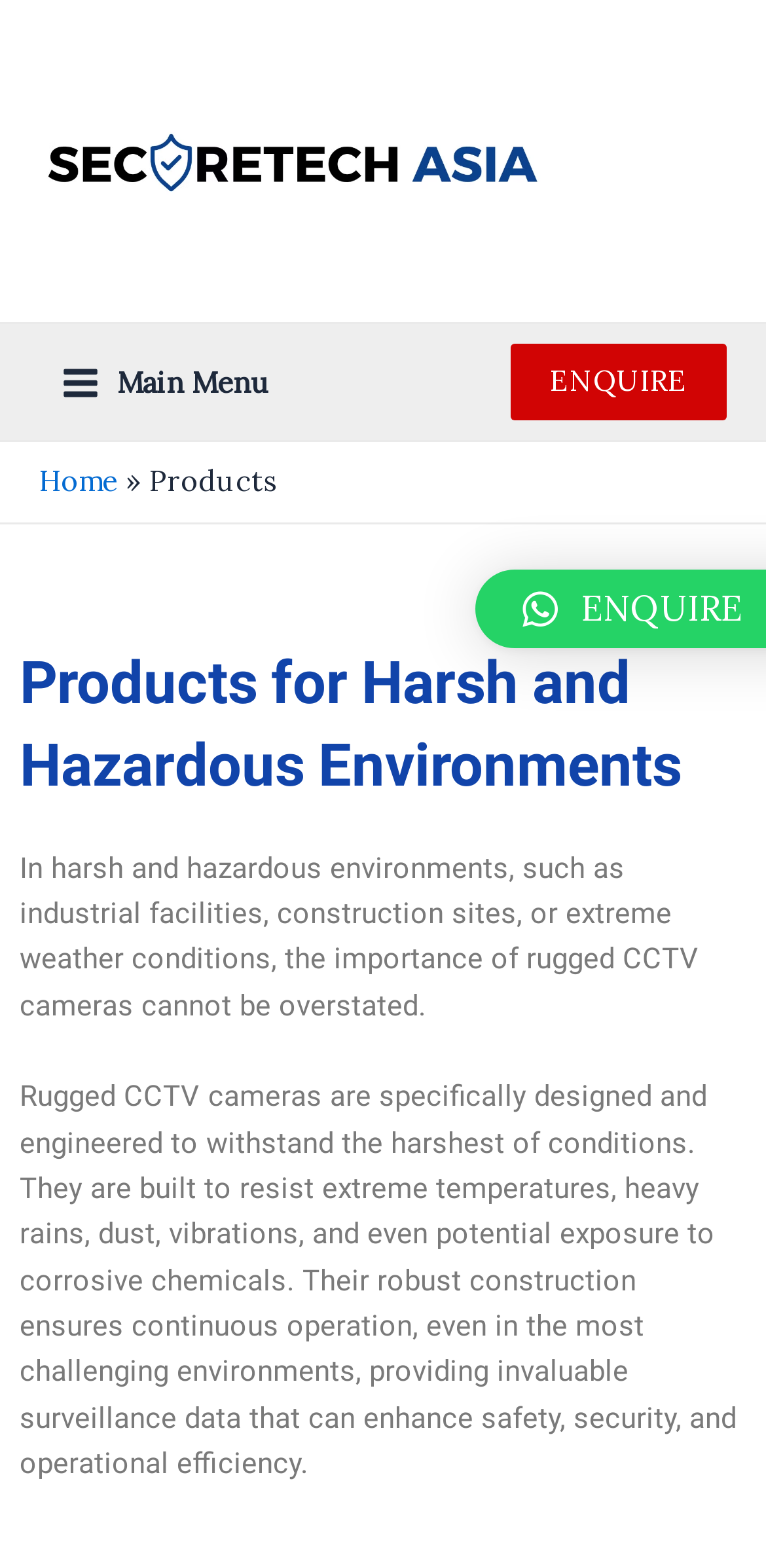Where are rugged CCTV cameras typically used?
Using the information from the image, give a concise answer in one word or a short phrase.

Industrial facilities, construction sites